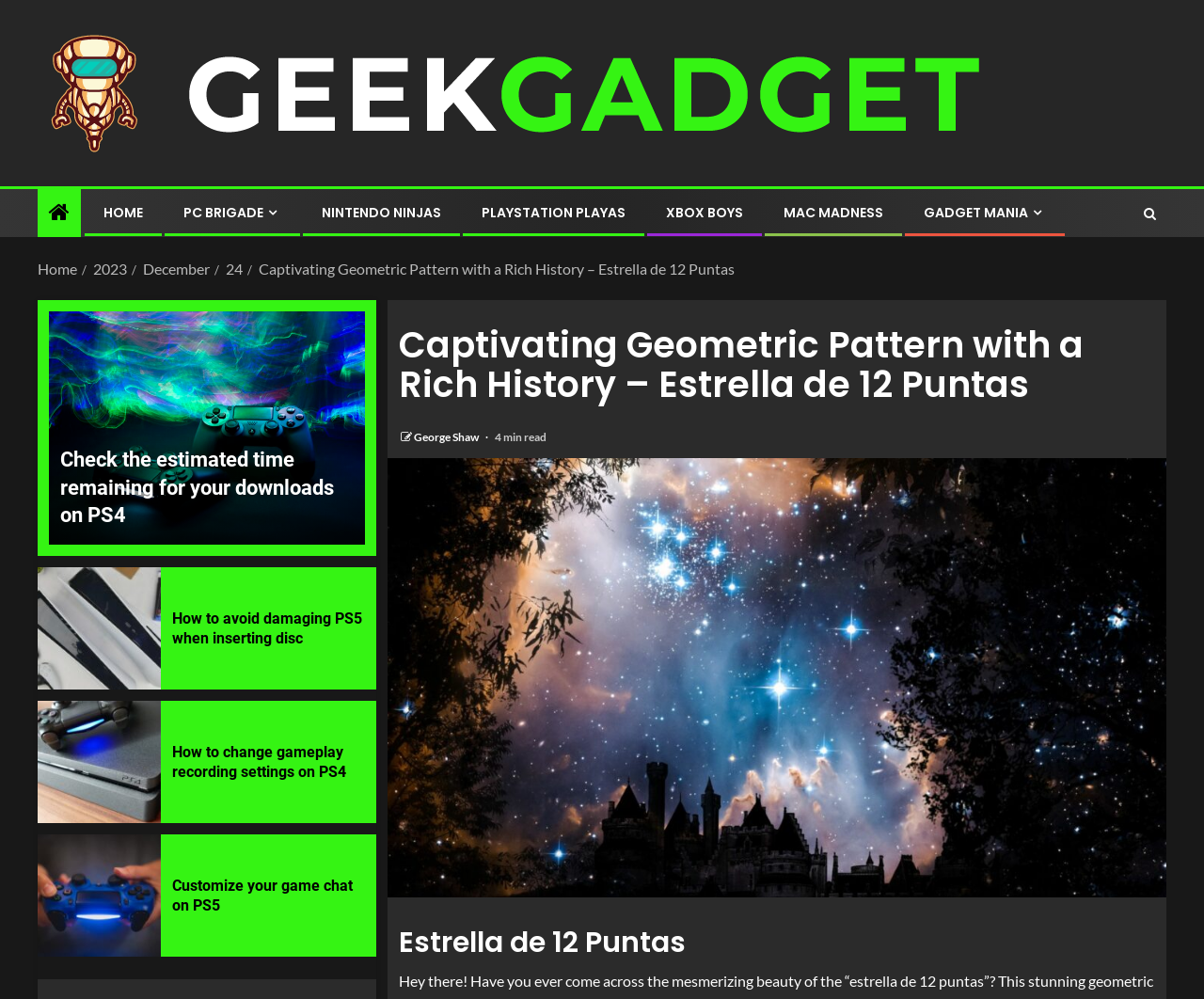Identify the bounding box coordinates for the region to click in order to carry out this instruction: "read the review". Provide the coordinates using four float numbers between 0 and 1, formatted as [left, top, right, bottom].

None